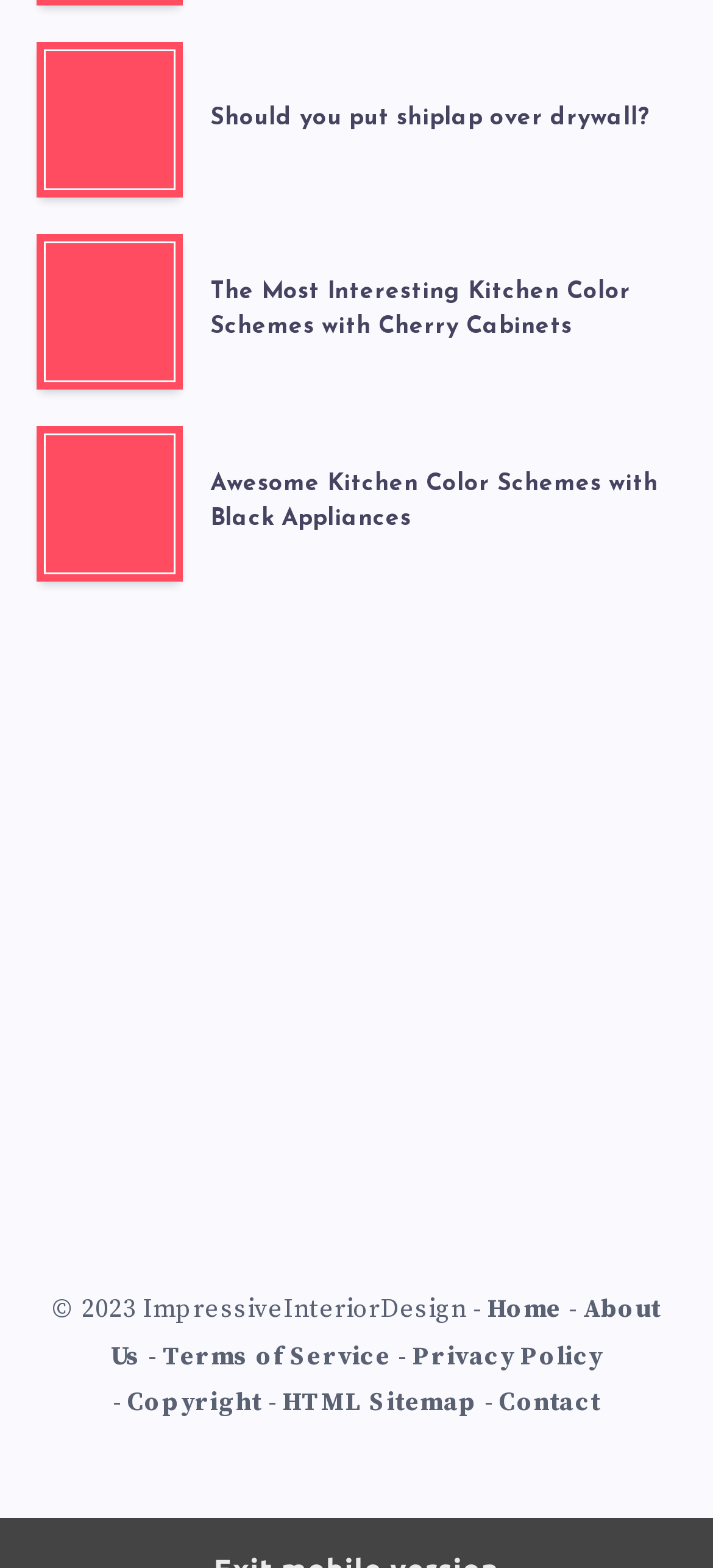Respond with a single word or short phrase to the following question: 
What is the color scheme mentioned in the second article?

Cherry Cabinets